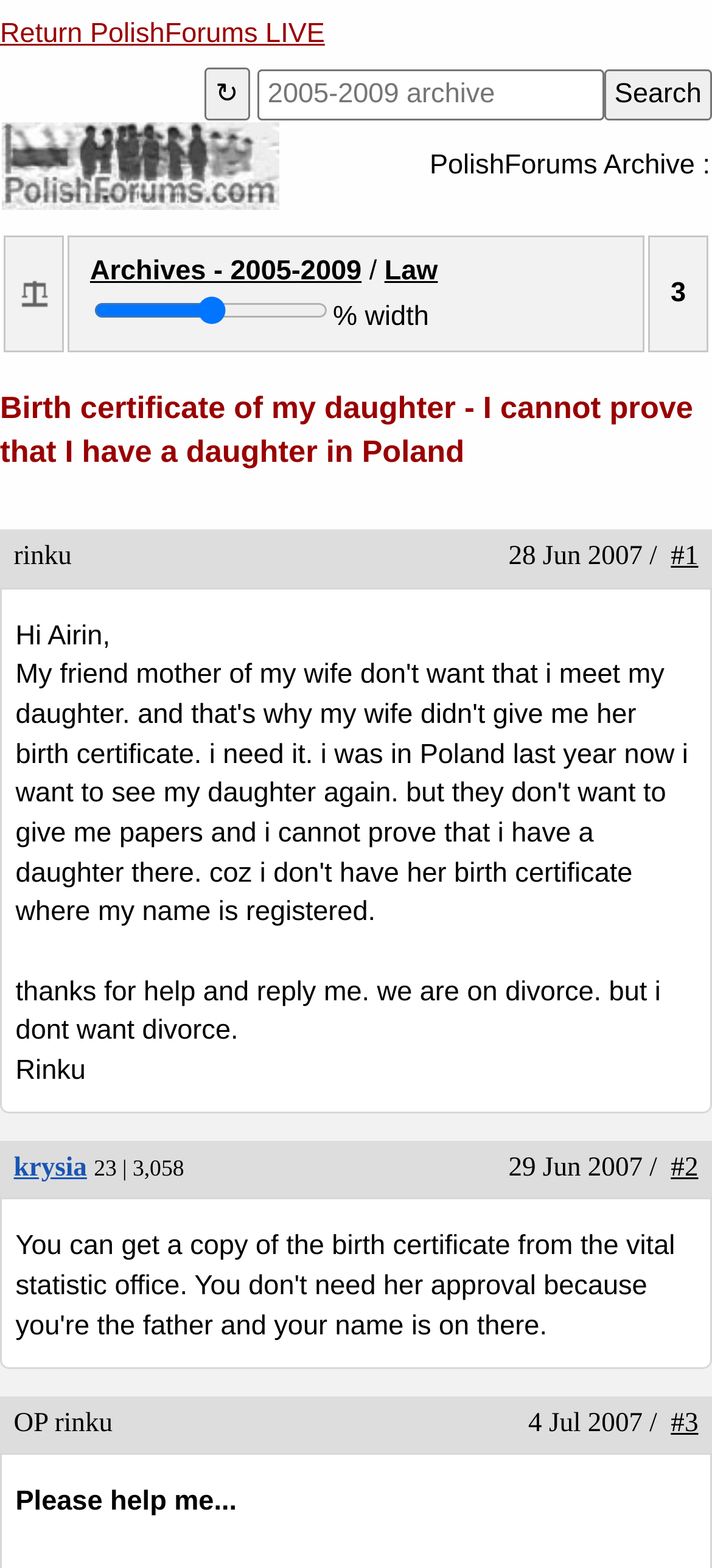What is the name of the person who started the thread?
Give a detailed and exhaustive answer to the question.

I found the name 'Rinku' in the article section, which is likely to be the name of the person who started the thread.